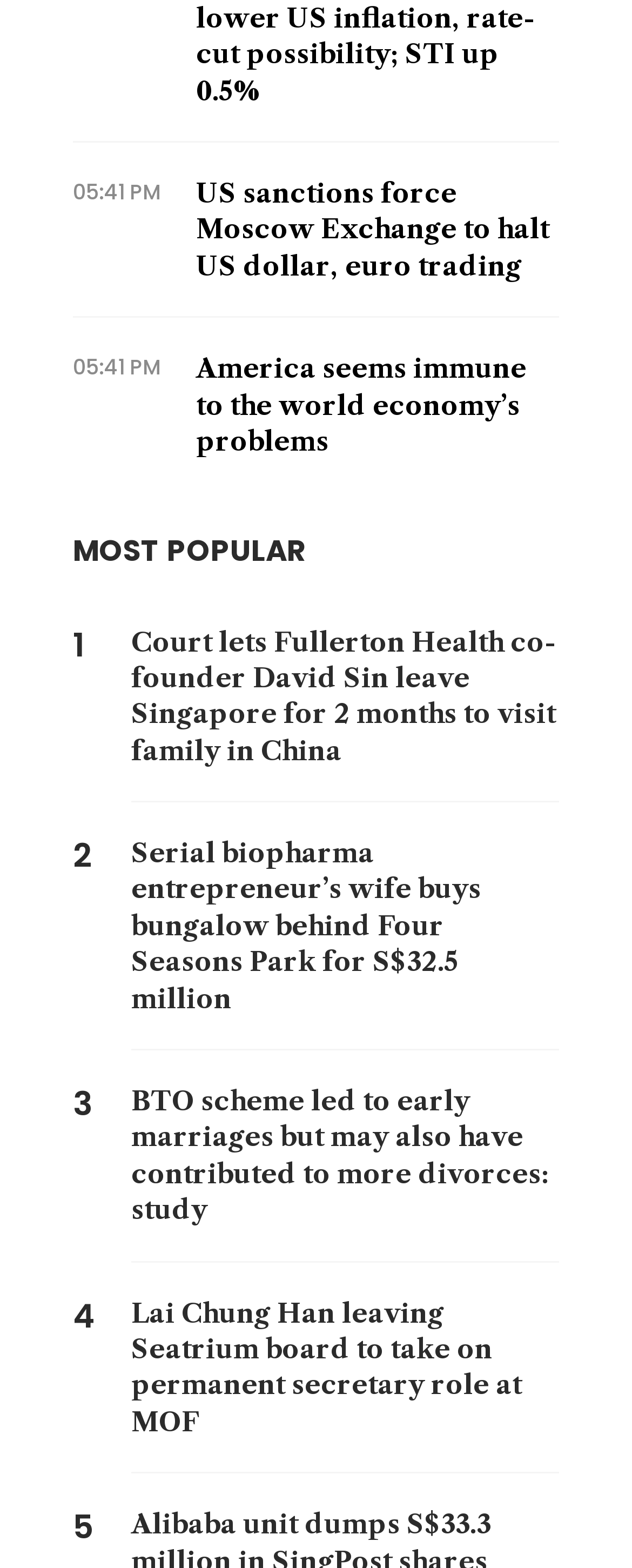What is the topic of the first link under 'MOST POPULAR'?
Answer with a single word or short phrase according to what you see in the image.

Fullerton Health co-founder